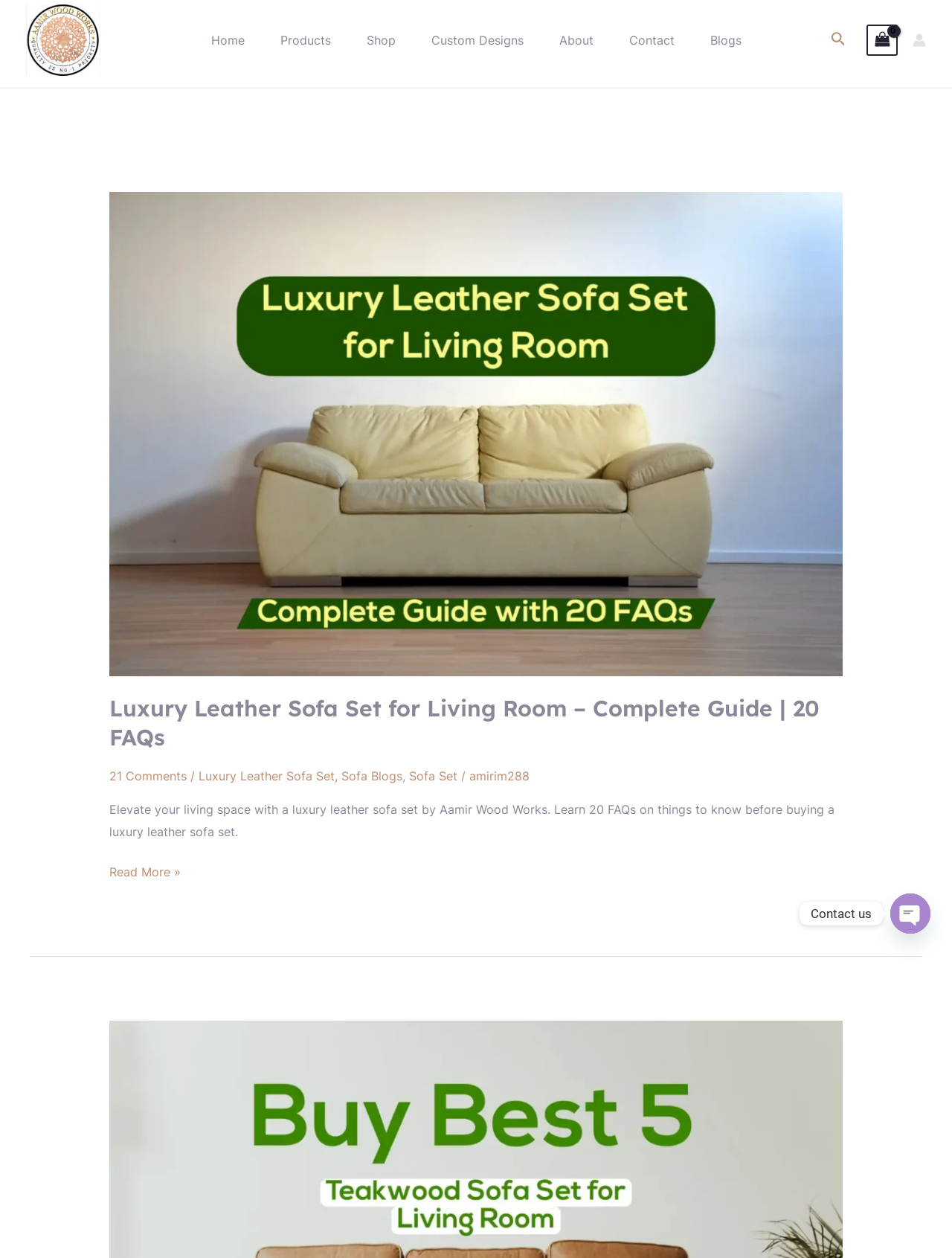What is the current state of the shopping cart?
Look at the screenshot and provide an in-depth answer.

The link 'View Shopping Cart, empty' suggests that the shopping cart is currently empty, indicating that no products have been added to it.